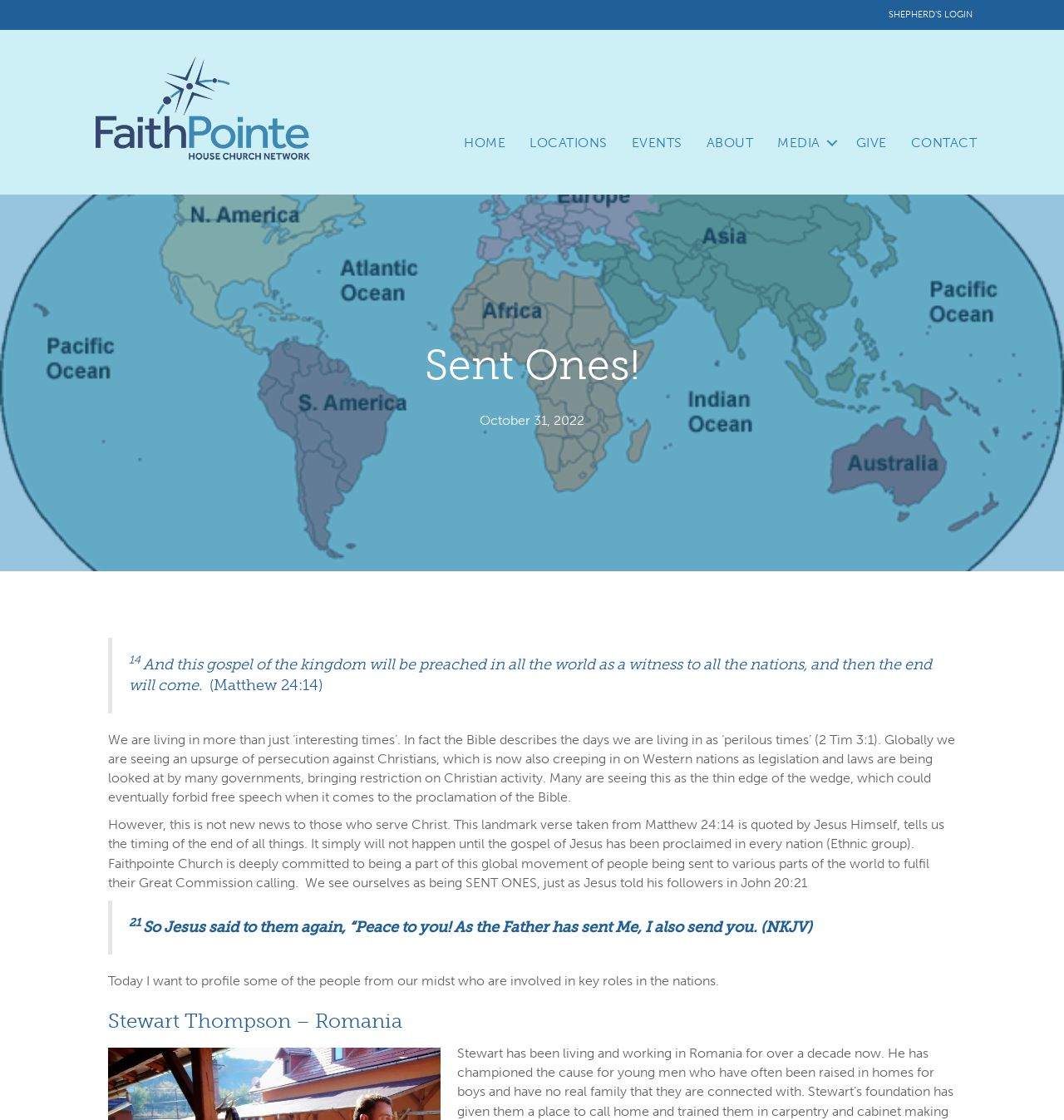Please determine the bounding box coordinates for the element that should be clicked to follow these instructions: "Learn more about the ABOUT section".

[0.653, 0.111, 0.719, 0.144]